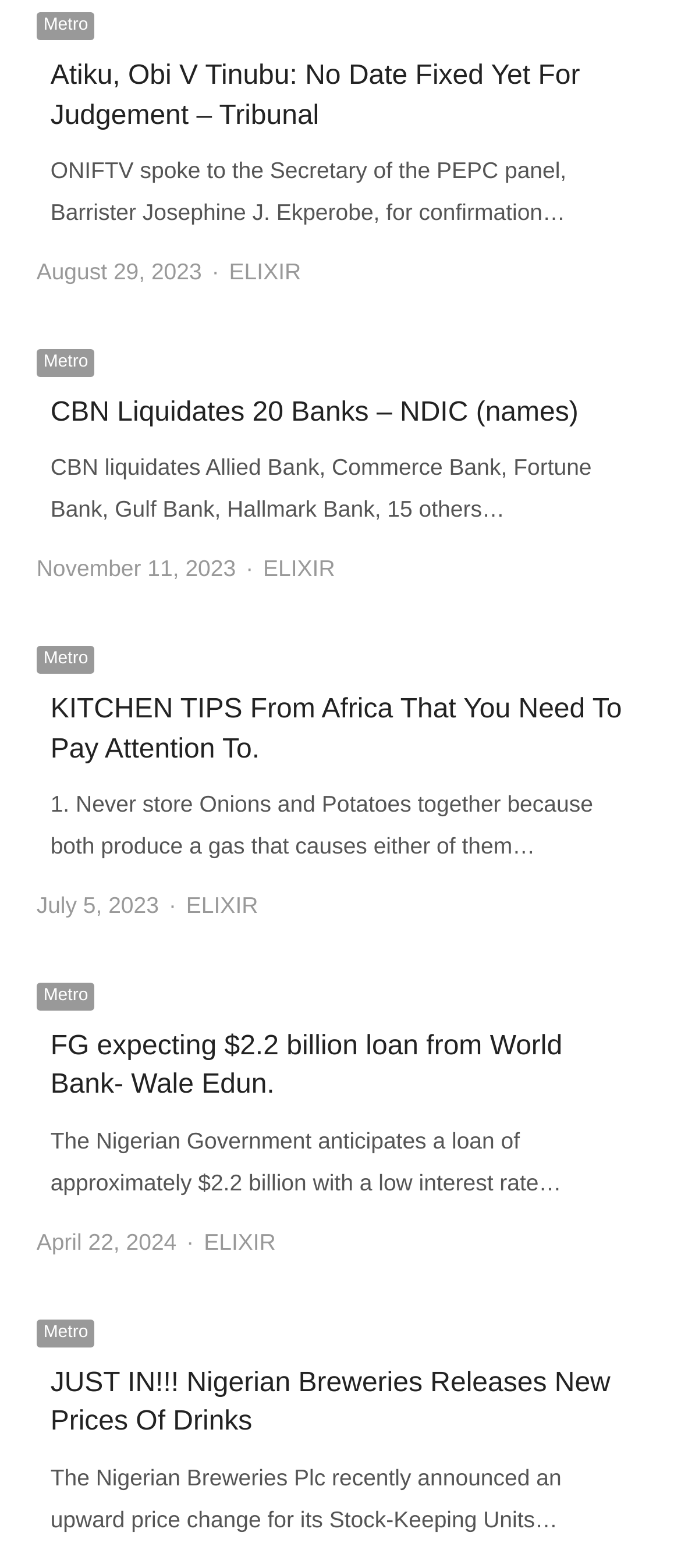Can you give a comprehensive explanation to the question given the content of the image?
What is the name of the company that released new prices of drinks?

I found the answer by looking at the heading element within the last article element. The heading element has a text 'JUST IN!!! Nigerian Breweries Releases New Prices Of Drinks' which suggests that the company that released new prices of drinks is Nigerian Breweries.